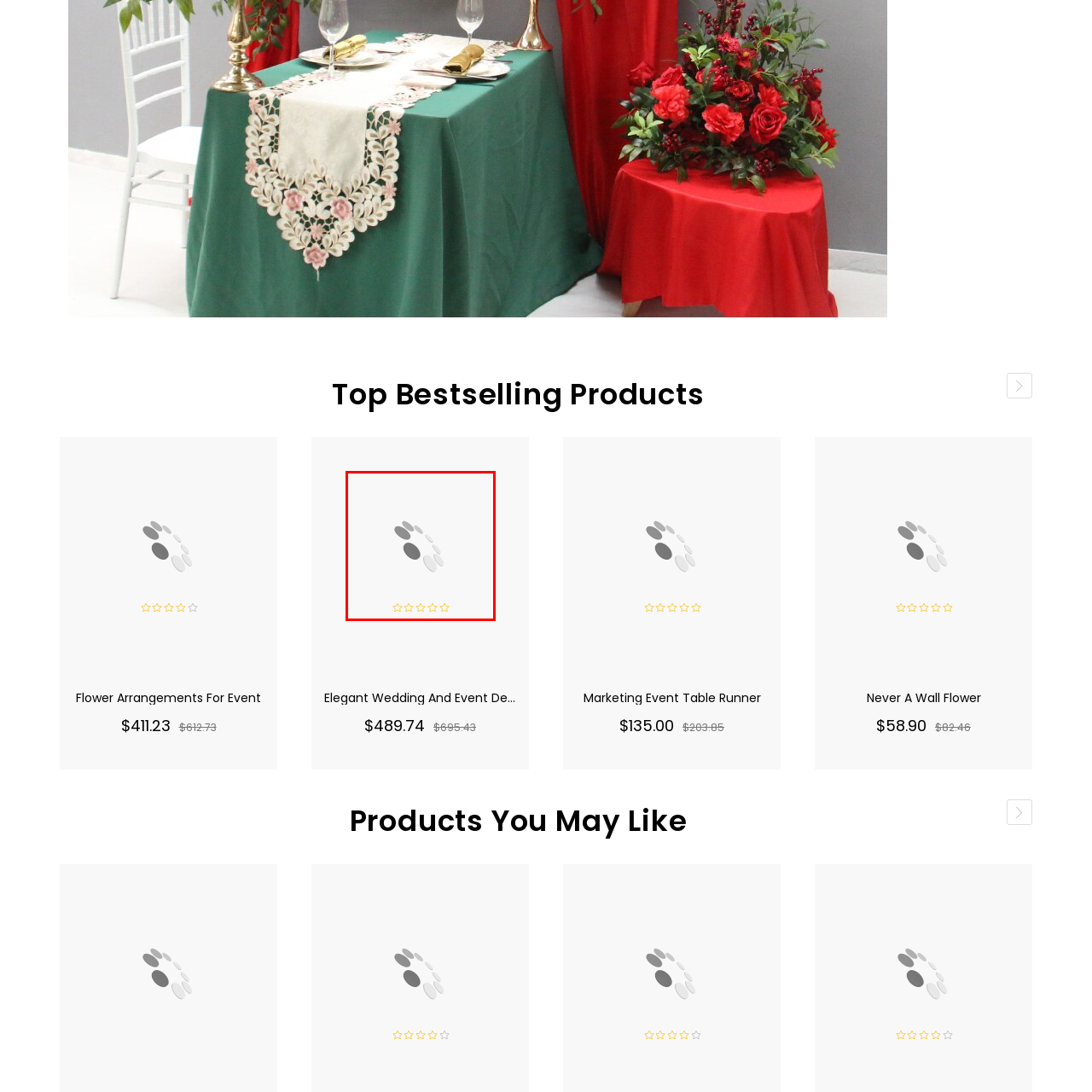View the part of the image surrounded by red, What type of events is the arrangement suitable for? Respond with a concise word or phrase.

Weddings, parties, or corporate events